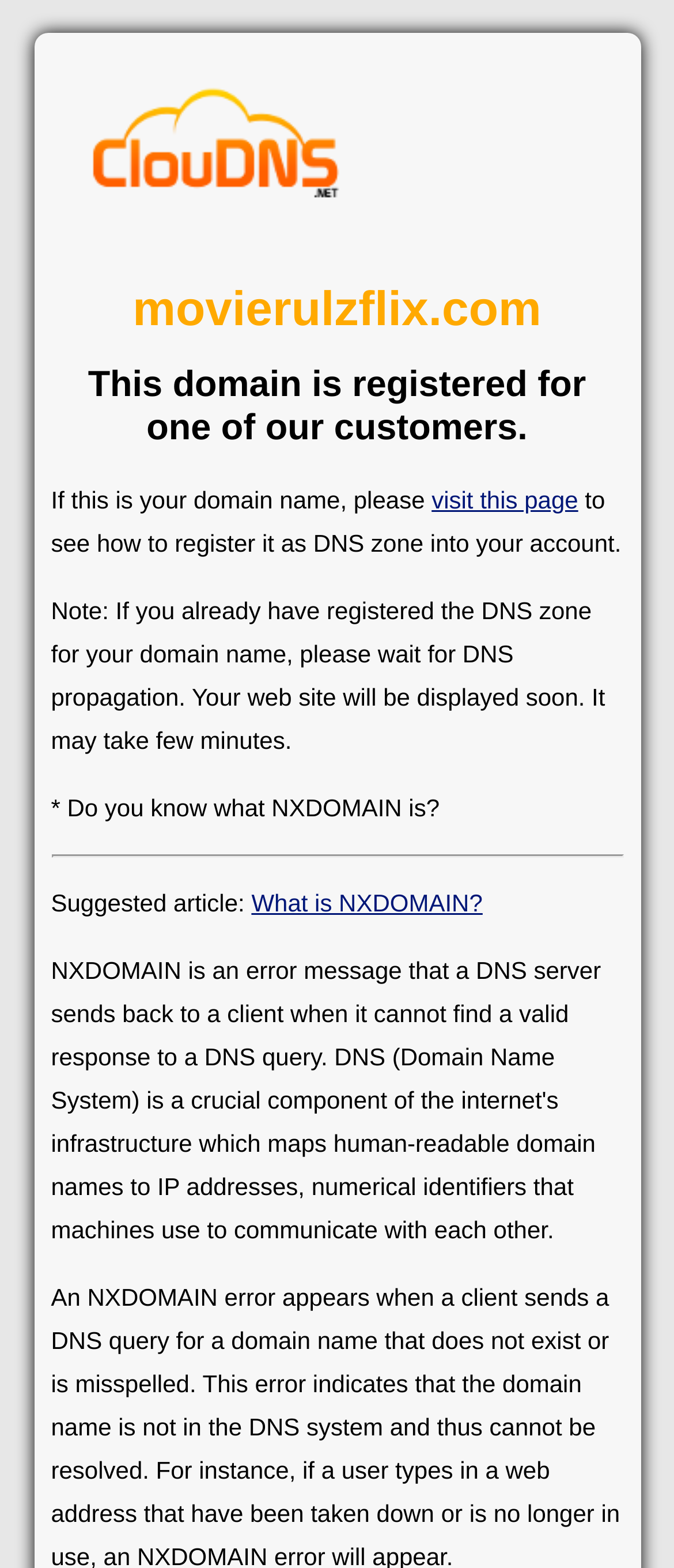What is the domain name mentioned on the webpage?
Please answer the question with a detailed and comprehensive explanation.

The domain name is mentioned in the heading element, which is 'movierulzflix.com'. This is the main domain name that the webpage is referring to.